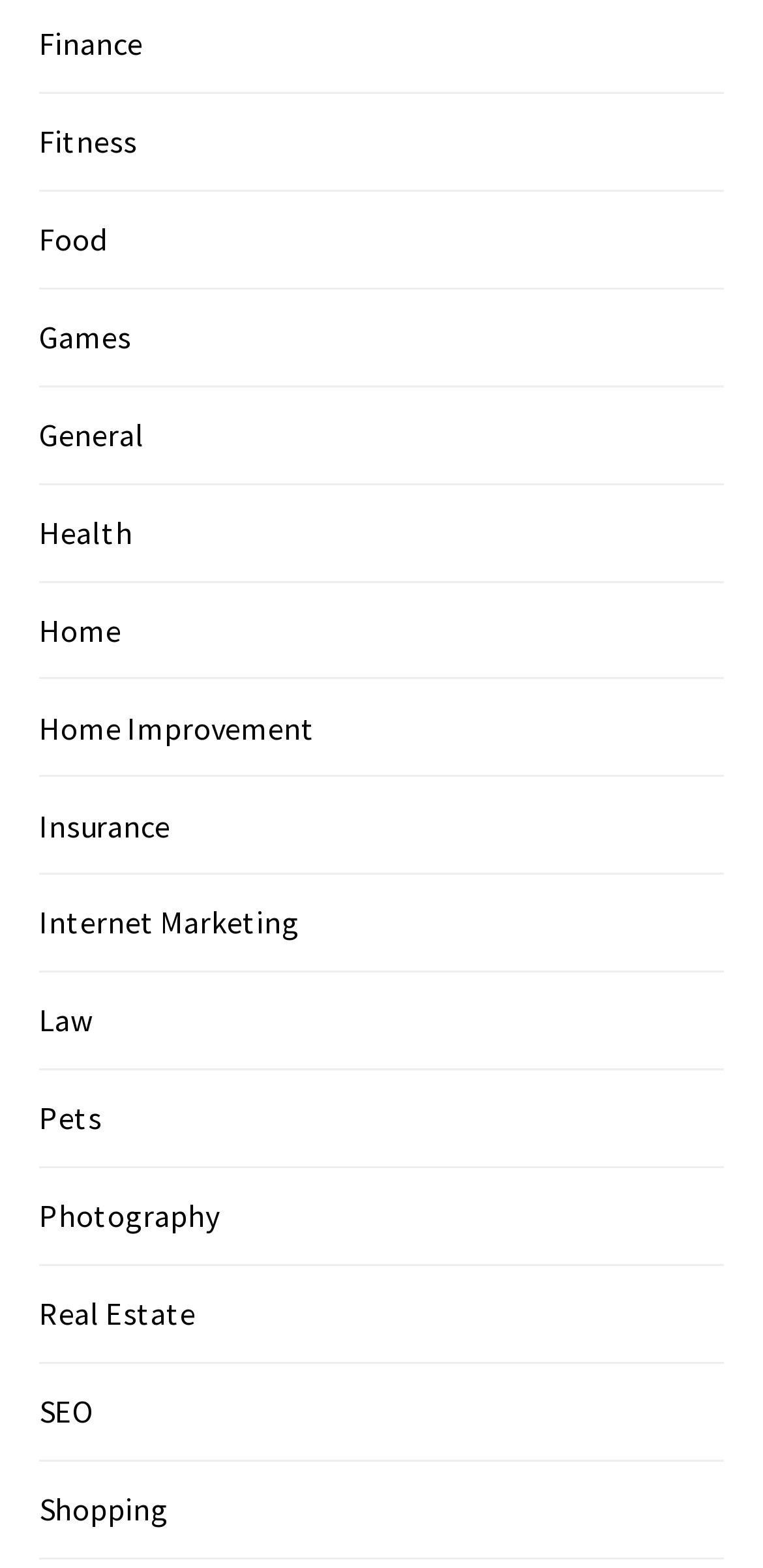Please provide the bounding box coordinates for the element that needs to be clicked to perform the instruction: "browse General topics". The coordinates must consist of four float numbers between 0 and 1, formatted as [left, top, right, bottom].

[0.051, 0.264, 0.19, 0.289]